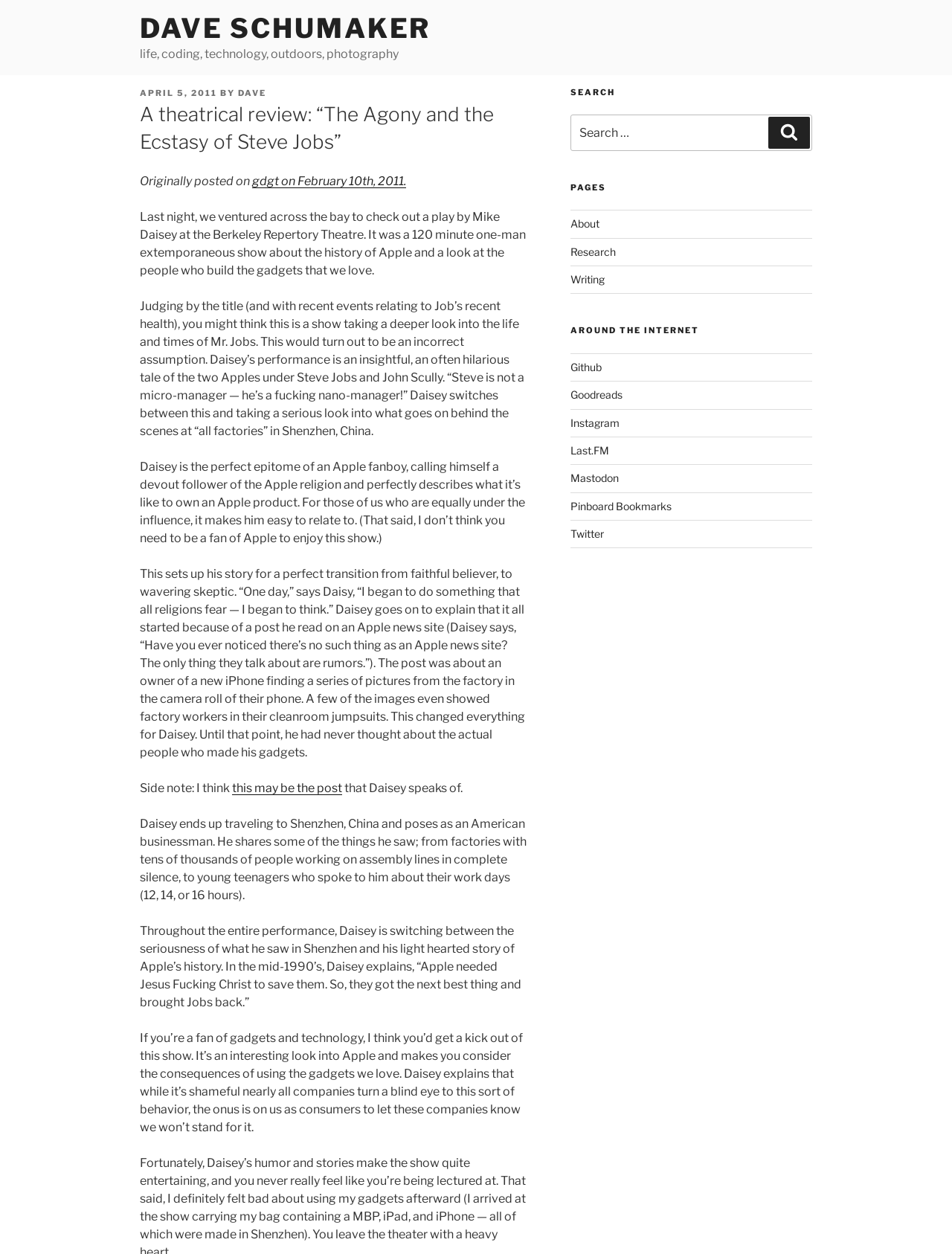Find and indicate the bounding box coordinates of the region you should select to follow the given instruction: "Check out the post on gdgt".

[0.265, 0.139, 0.427, 0.15]